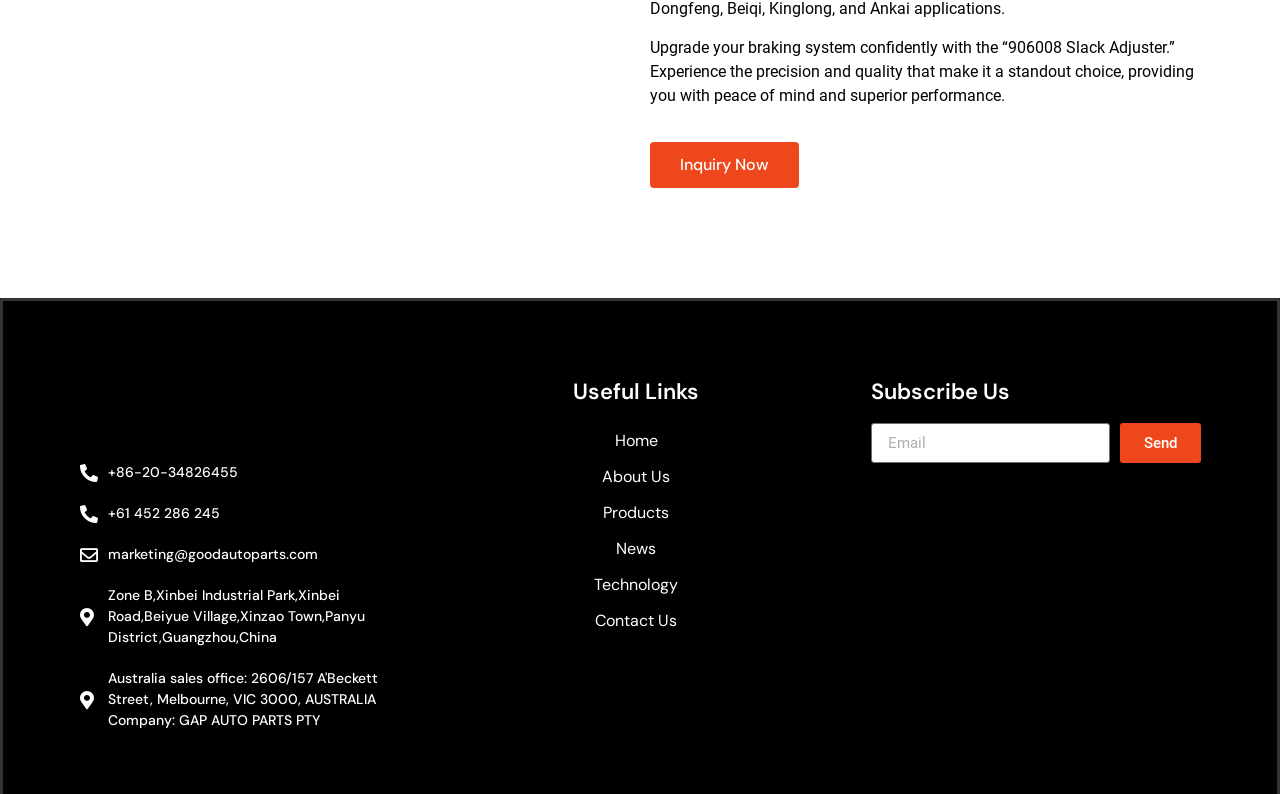Please respond to the question with a concise word or phrase:
What is the company's email address?

marketing@goodautoparts.com